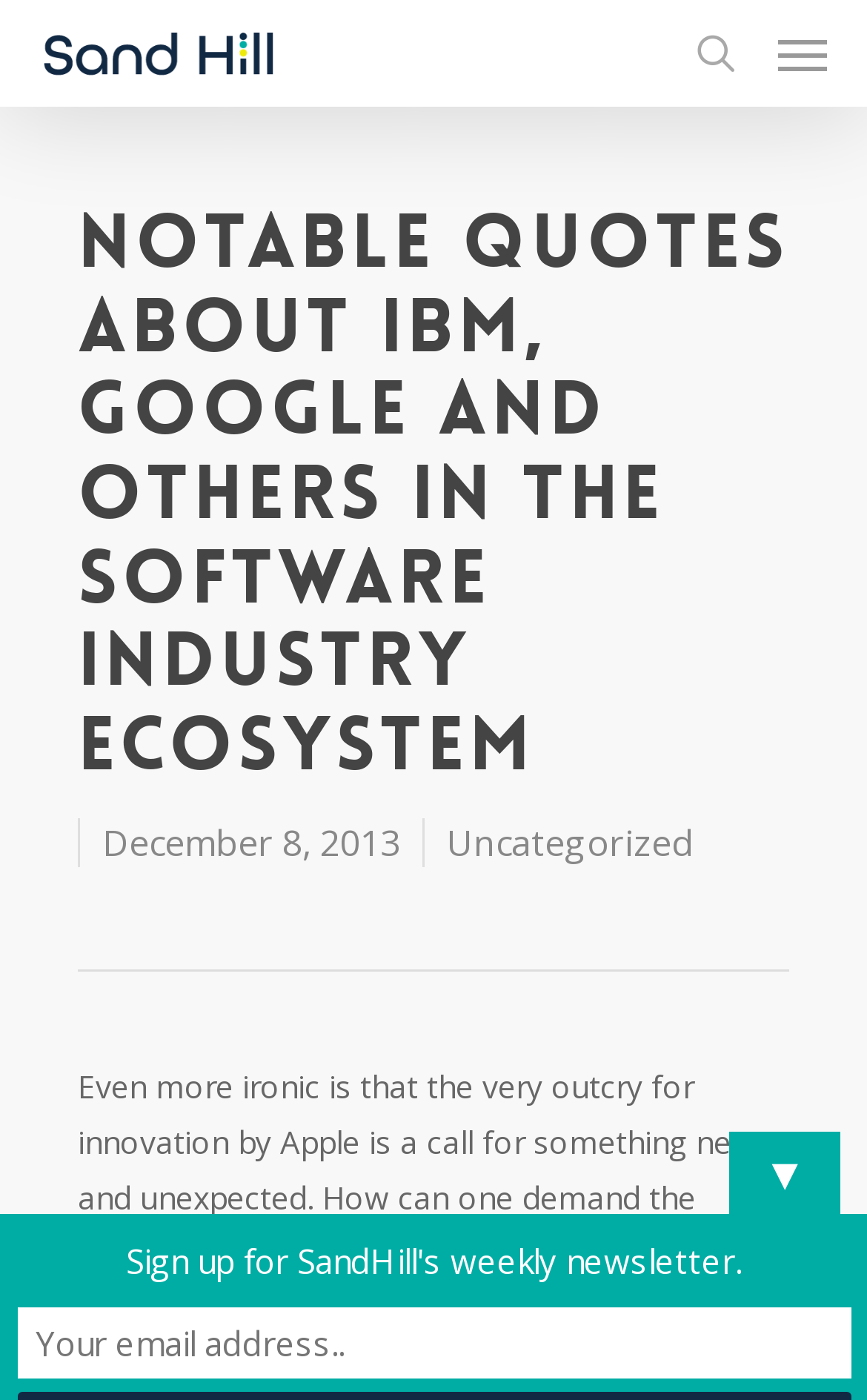Bounding box coordinates must be specified in the format (top-left x, top-left y, bottom-right x, bottom-right y). All values should be floating point numbers between 0 and 1. What are the bounding box coordinates of the UI element described as: Menu

[0.897, 0.022, 0.954, 0.054]